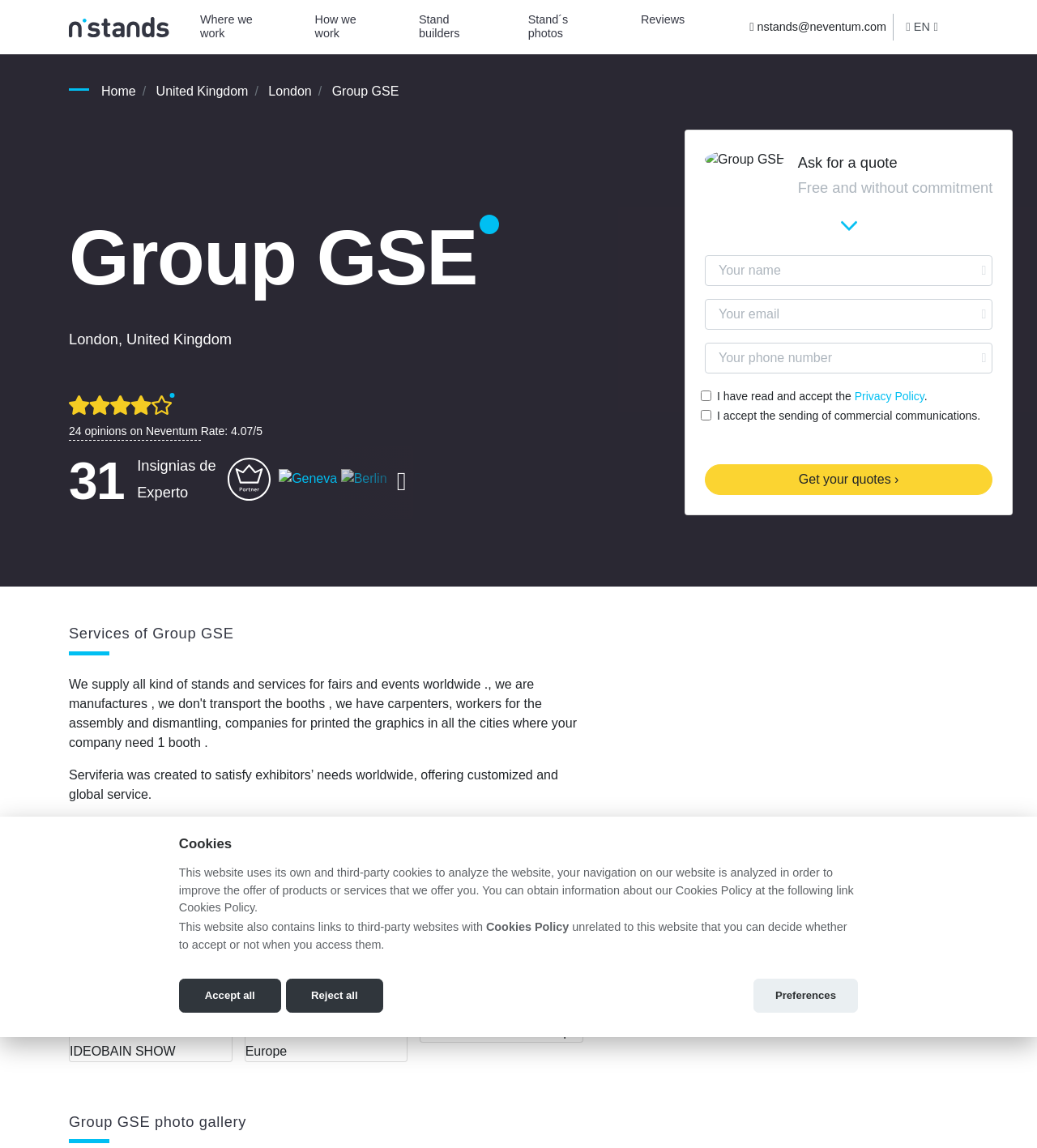Give a complete and precise description of the webpage's appearance.

This webpage is about Group GSE, a company that provides stand building services for exhibitions and events. At the top, there is a navigation menu with links to "Where we work", "How we work", "Stand builders", "Stand's photos", and "Reviews". Below the navigation menu, there is a button to contact the company via email.

The main content of the webpage is divided into three sections. The first section is about the company's profile, featuring a heading "Group GSE" and a brief description of the company's services. There is also an image and a link to "24 opinions on Neventum" with a rating of 4.07/5. Additionally, there are 31 insignias of expert Geneva Berlin, which are represented by images.

The second section is a form to request a quote from the company. It has fields to enter the user's name, email, and phone number, as well as checkboxes to accept the privacy policy and receive commercial communications. There is a button to submit the request.

The third section is about the company's services, featuring a heading "Services of Group GSE". There are several paragraphs of text describing the company's services, including customized and global service, 3D design of stands, and official providers of shows in various countries. Below the text, there are three articles showcasing stands built by Group GSE, each with an image and a brief description.

At the bottom of the webpage, there is a dialog box about cookies, which provides information about the website's cookie policy and allows users to accept or reject cookies.